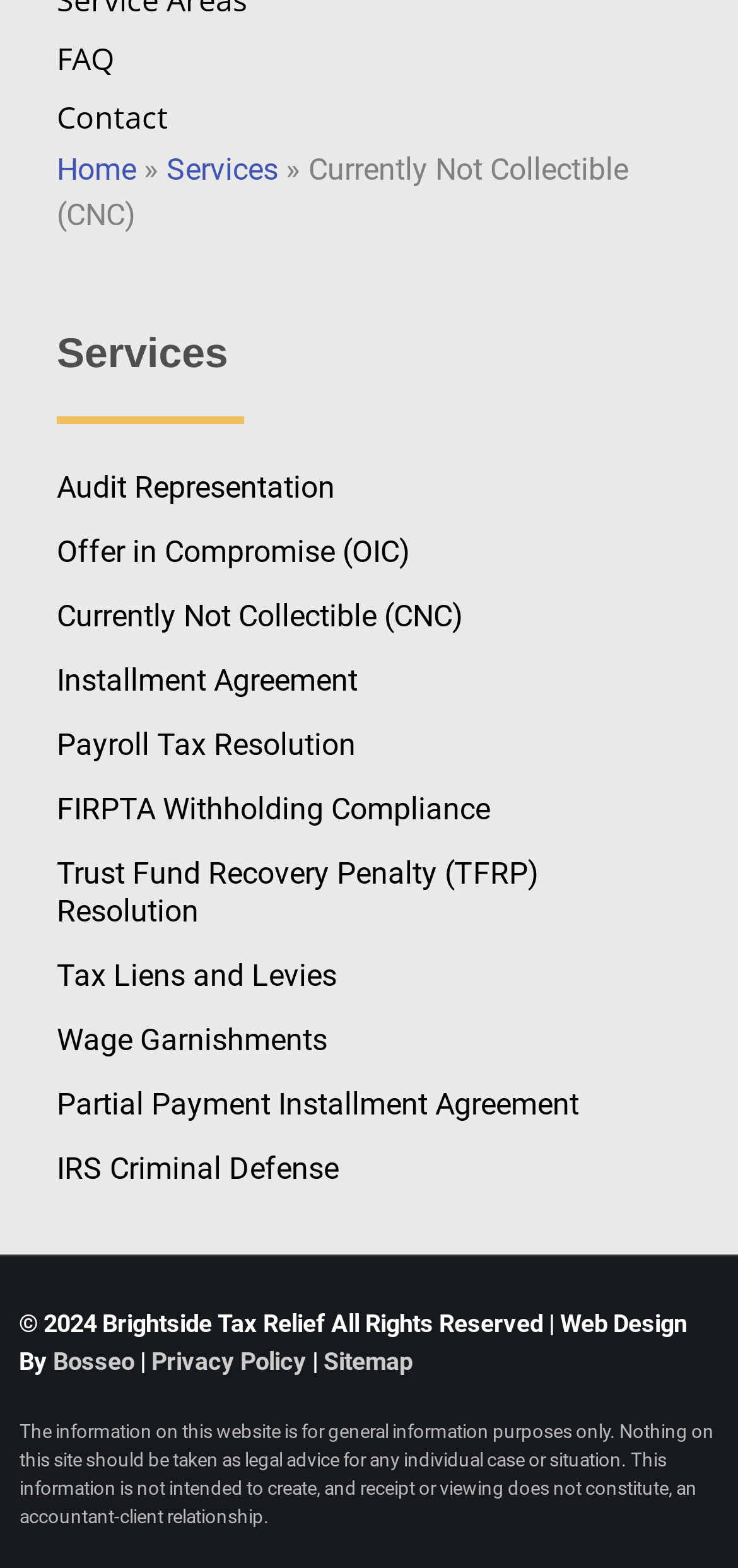Identify the coordinates of the bounding box for the element described below: "Privacy Policy". Return the coordinates as four float numbers between 0 and 1: [left, top, right, bottom].

[0.205, 0.859, 0.415, 0.877]